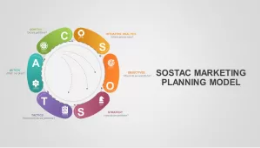Please answer the following question using a single word or phrase: 
What is the purpose of the SOSTAC Marketing Planning Model?

Guiding marketers